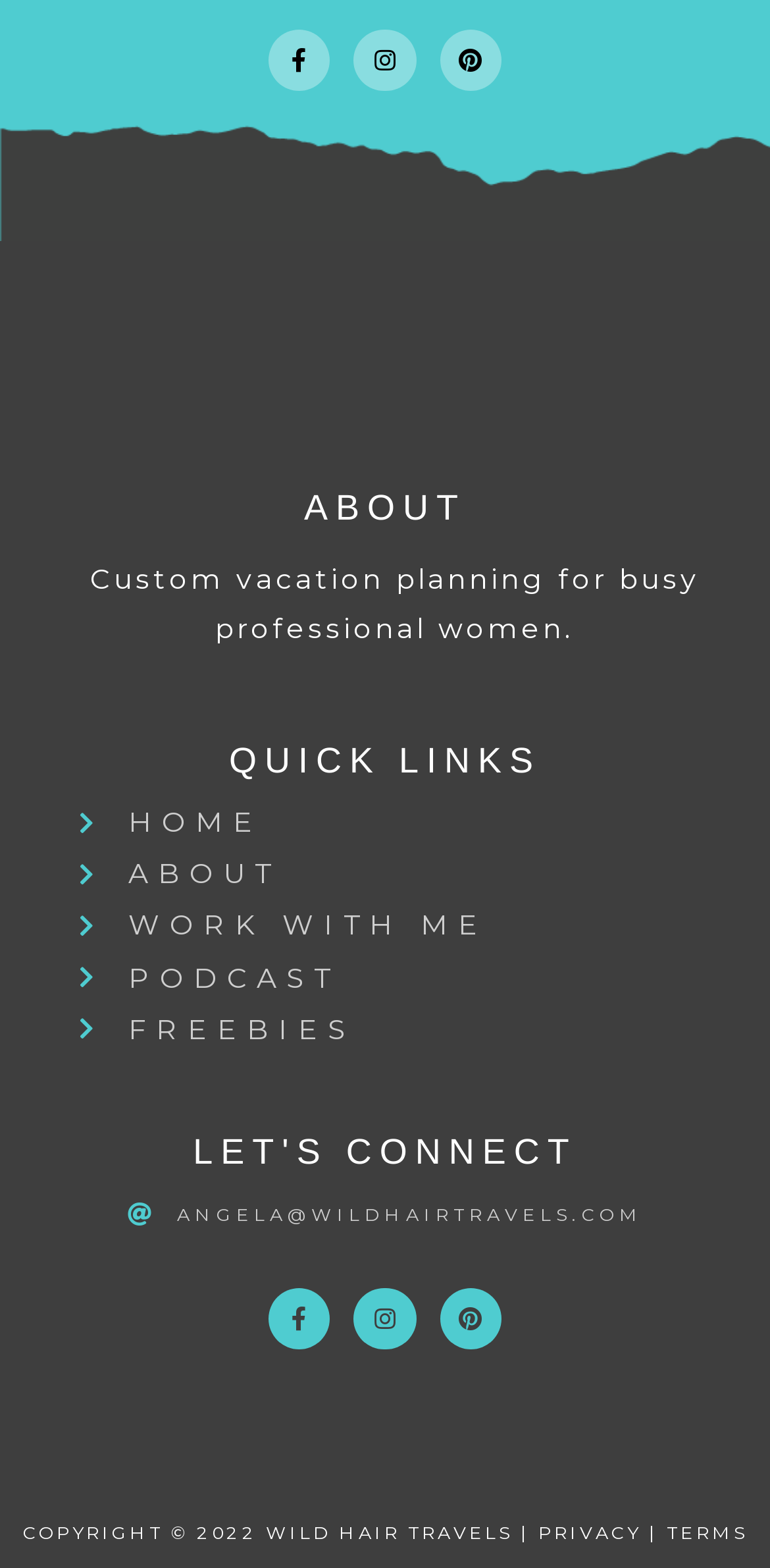Locate the bounding box coordinates of the clickable area needed to fulfill the instruction: "Click on ABOUT".

[0.051, 0.312, 0.949, 0.335]